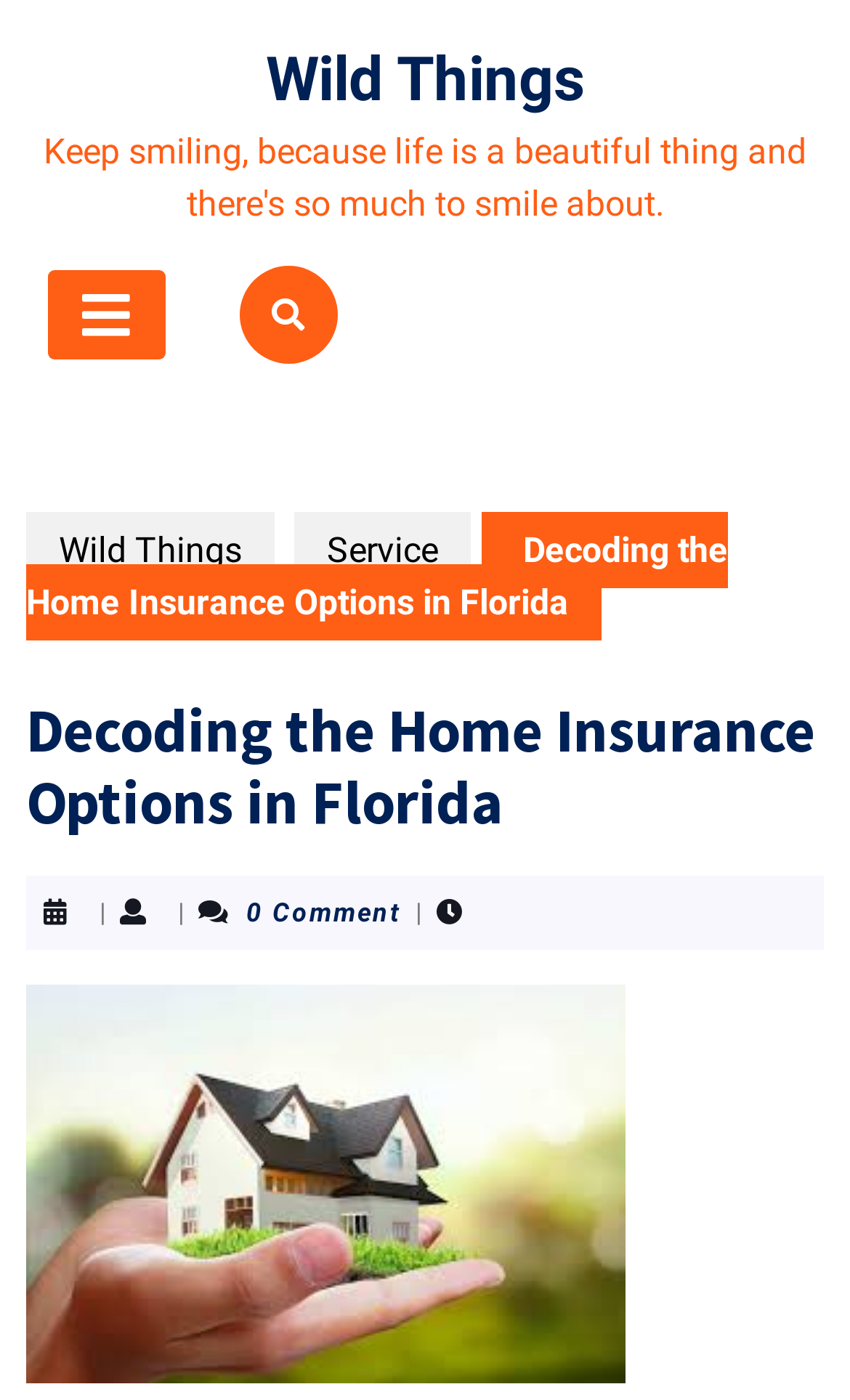From the element description: "Wild Things", extract the bounding box coordinates of the UI element. The coordinates should be expressed as four float numbers between 0 and 1, in the order [left, top, right, bottom].

[0.031, 0.366, 0.323, 0.42]